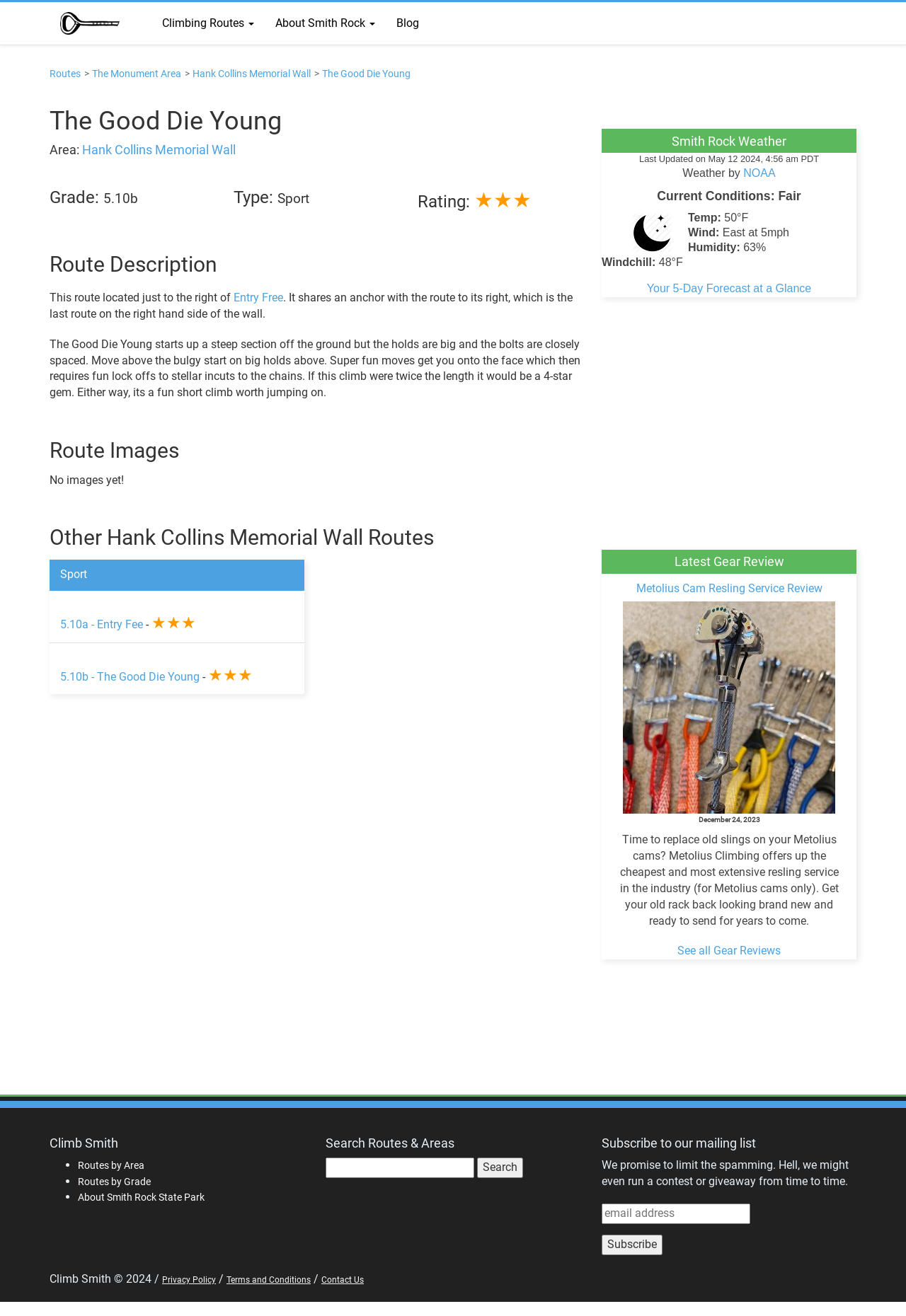Provide a one-word or one-phrase answer to the question:
What is the type of the route The Good Die Young?

Sport